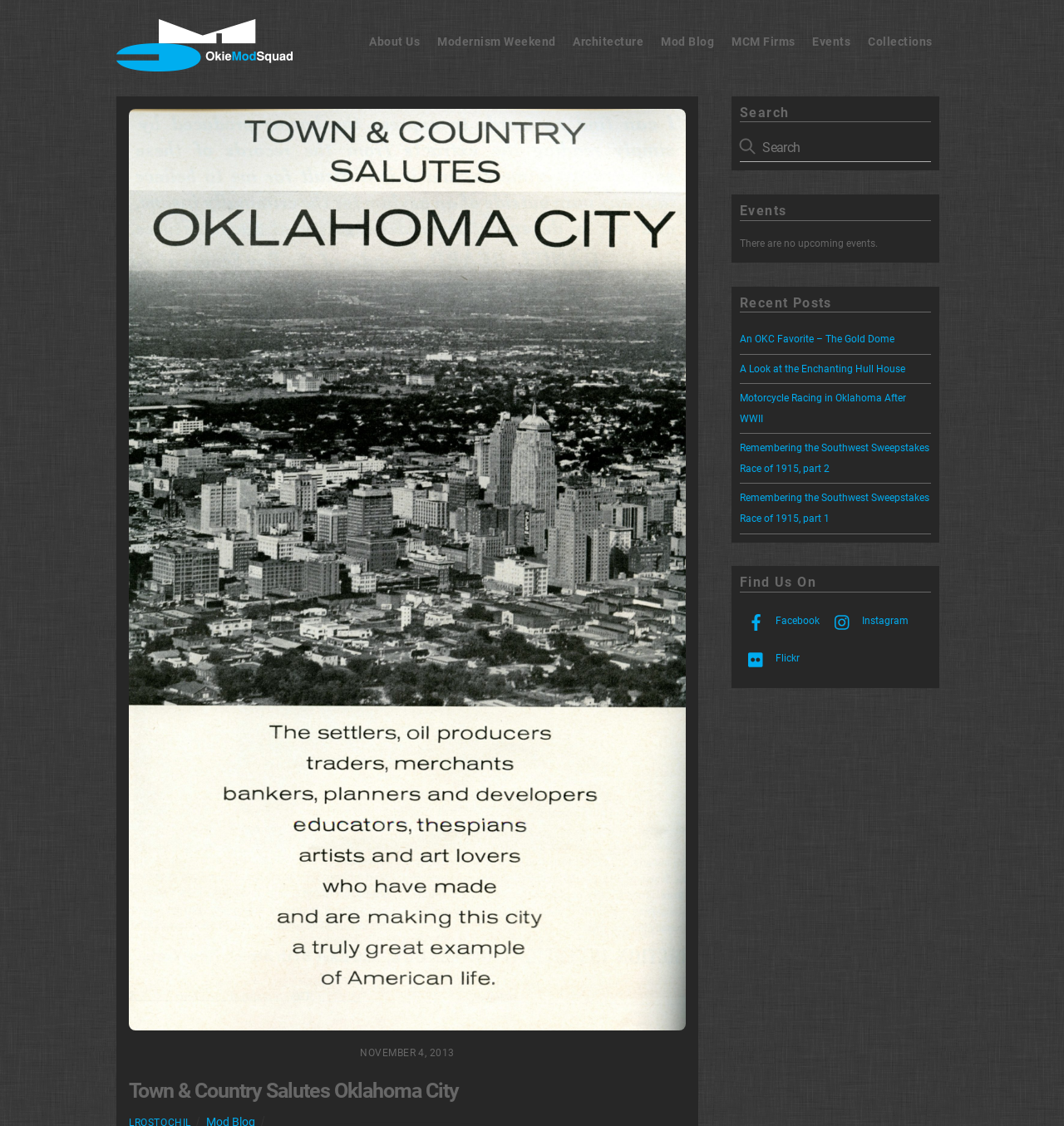How many links are there in the main navigation menu?
Please provide a comprehensive answer based on the information in the image.

The main navigation menu is located at the top of the webpage, and it contains 7 links: 'About Us', 'Modernism Weekend', 'Architecture', 'Mod Blog', 'MCM Firms', 'Events', and 'Collections'.